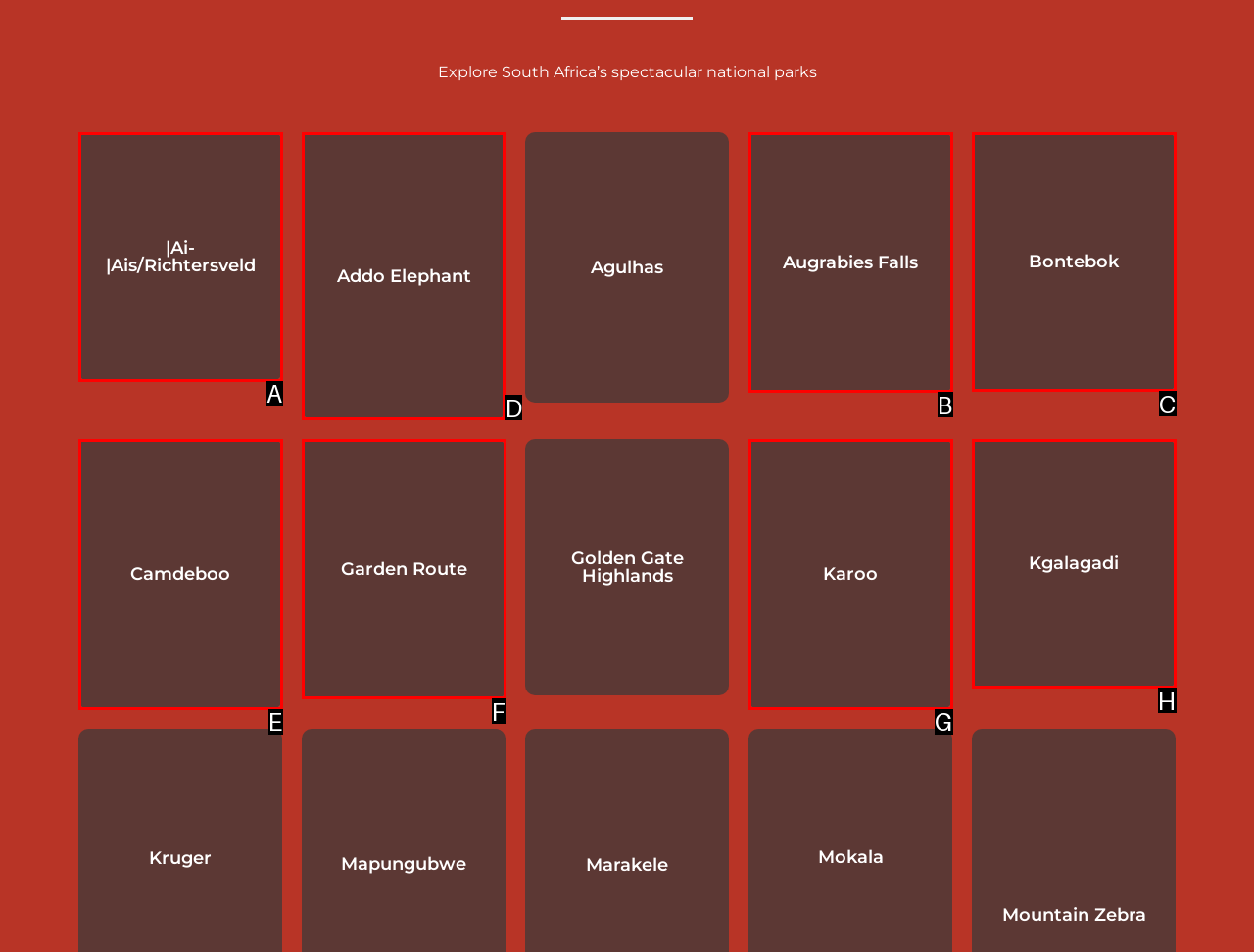For the task: Visit Addo Elephant national park, identify the HTML element to click.
Provide the letter corresponding to the right choice from the given options.

D